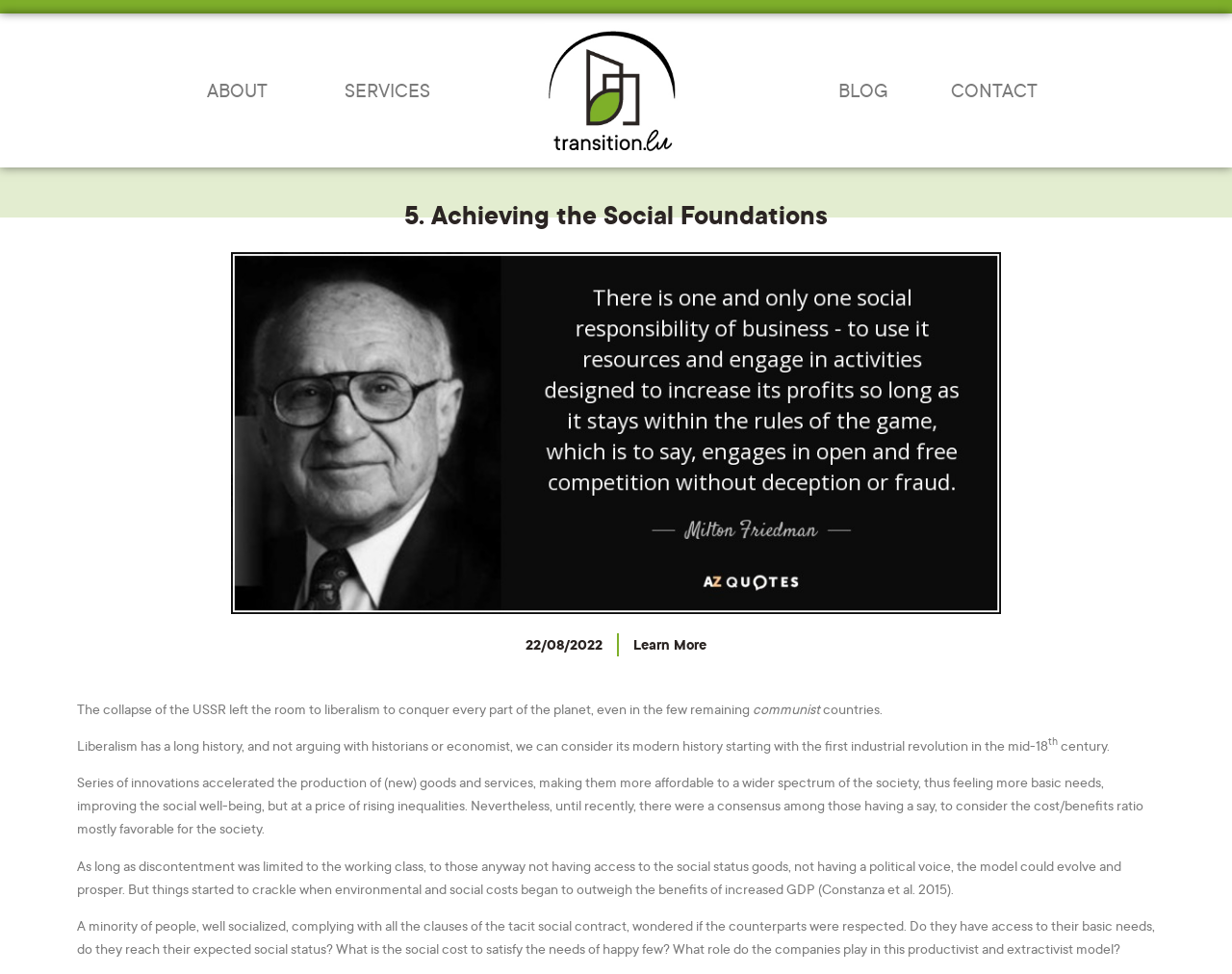Use a single word or phrase to answer the question:
What is the date mentioned on the webpage?

22/08/2022